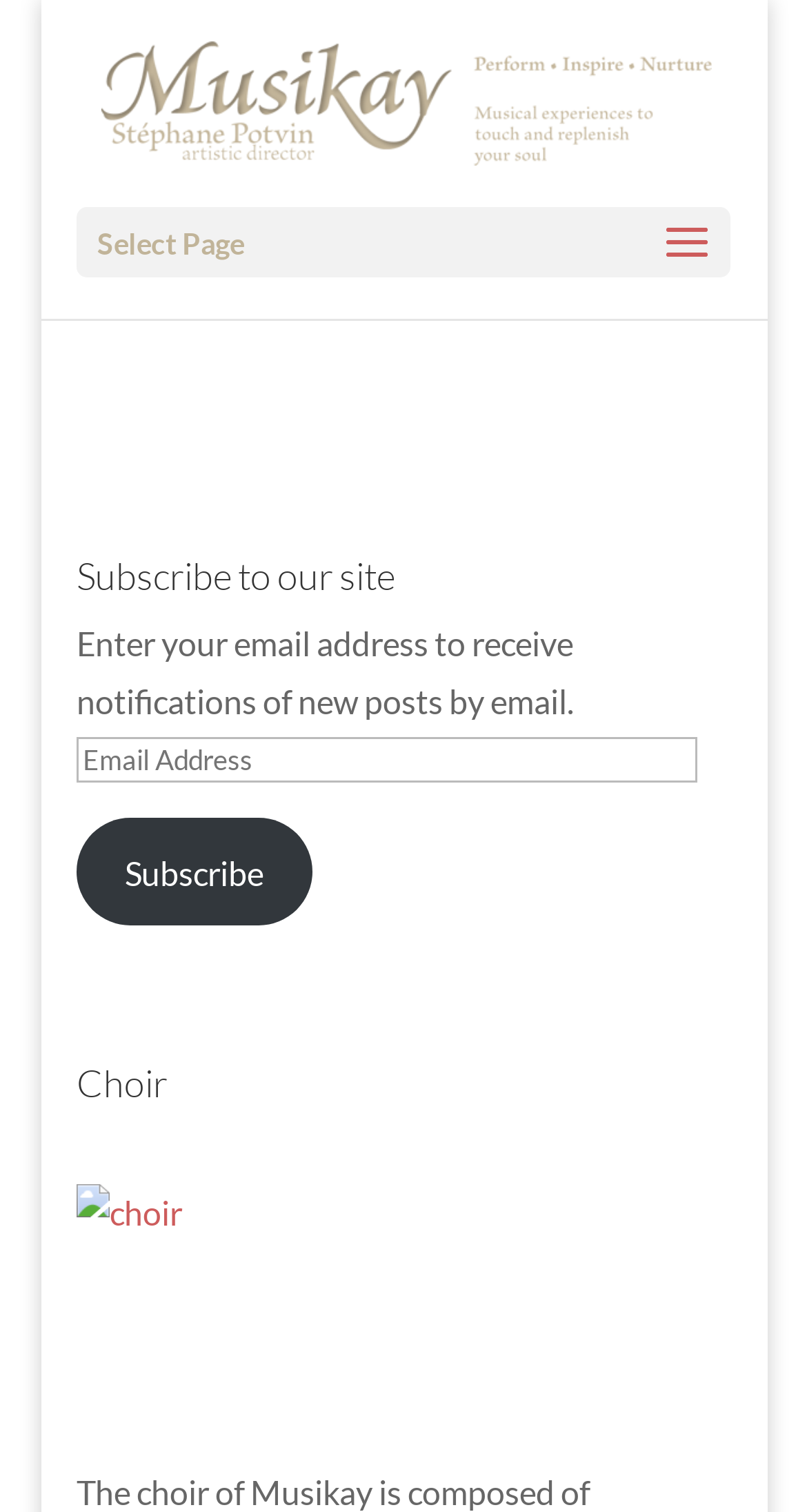Find the UI element described as: "Subscribe" and predict its bounding box coordinates. Ensure the coordinates are four float numbers between 0 and 1, [left, top, right, bottom].

[0.095, 0.541, 0.386, 0.613]